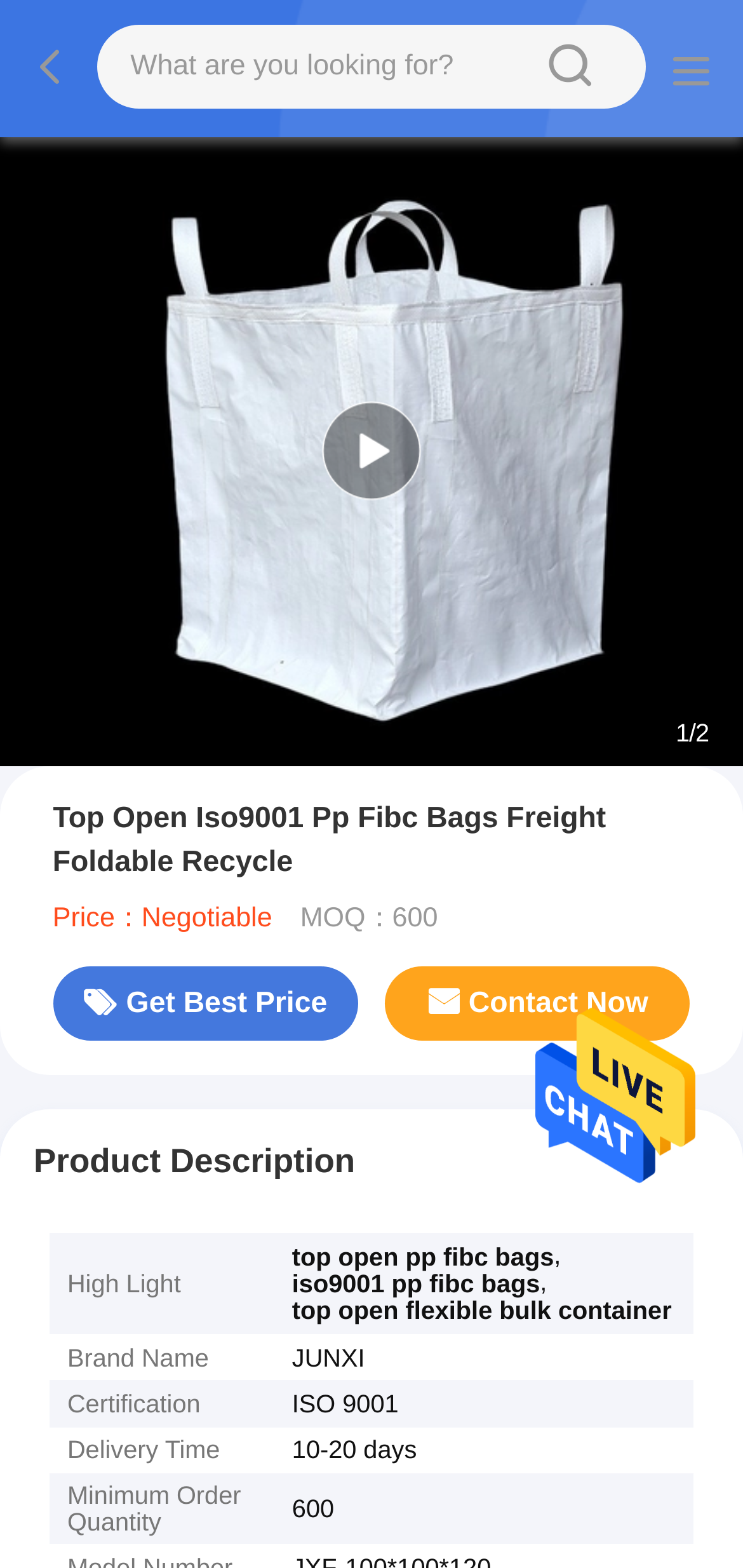What is the certification of the product?
Provide a short answer using one word or a brief phrase based on the image.

ISO 9001